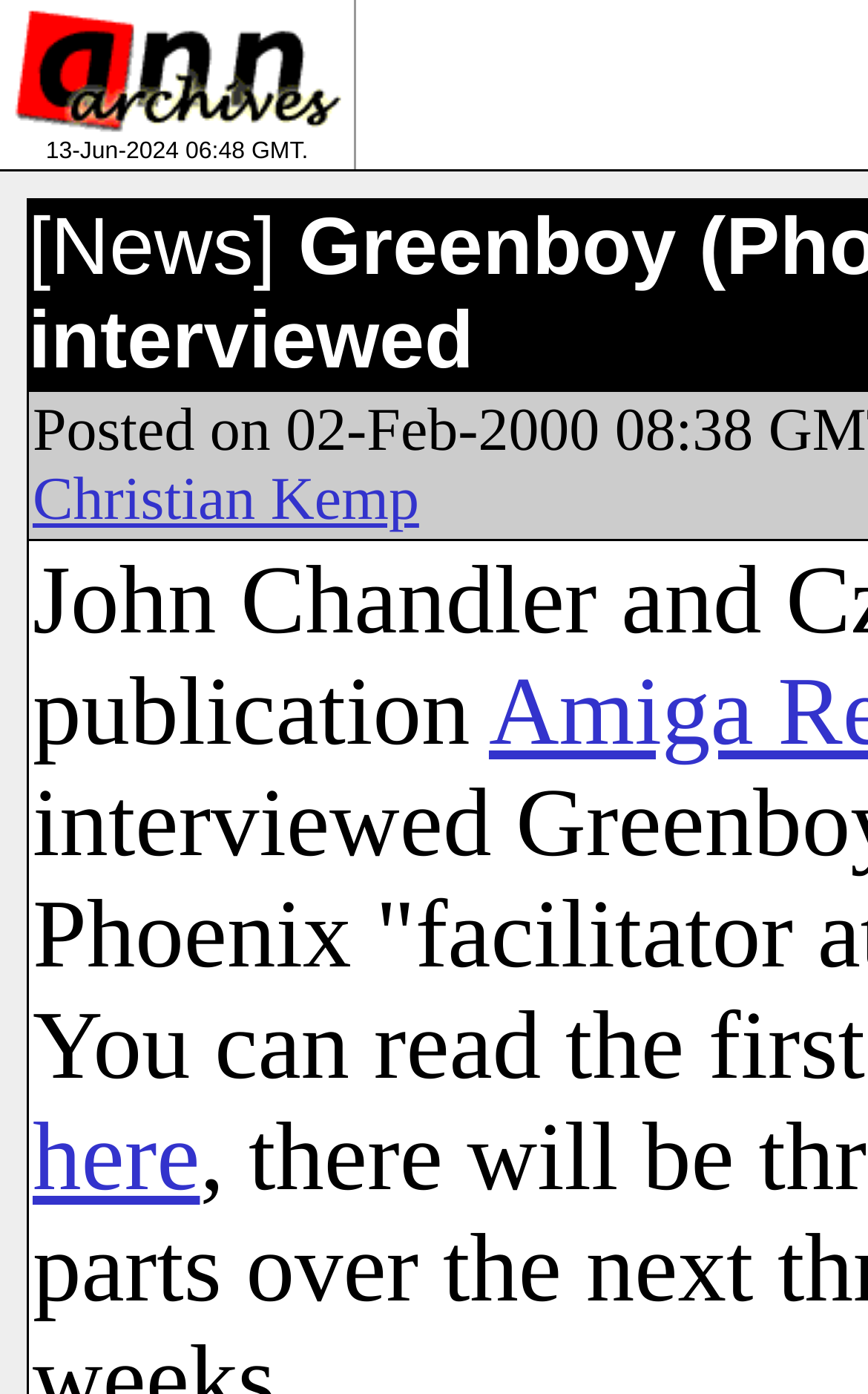Determine the bounding box for the described HTML element: "Christian Kemp". Ensure the coordinates are four float numbers between 0 and 1 in the format [left, top, right, bottom].

[0.038, 0.333, 0.483, 0.381]